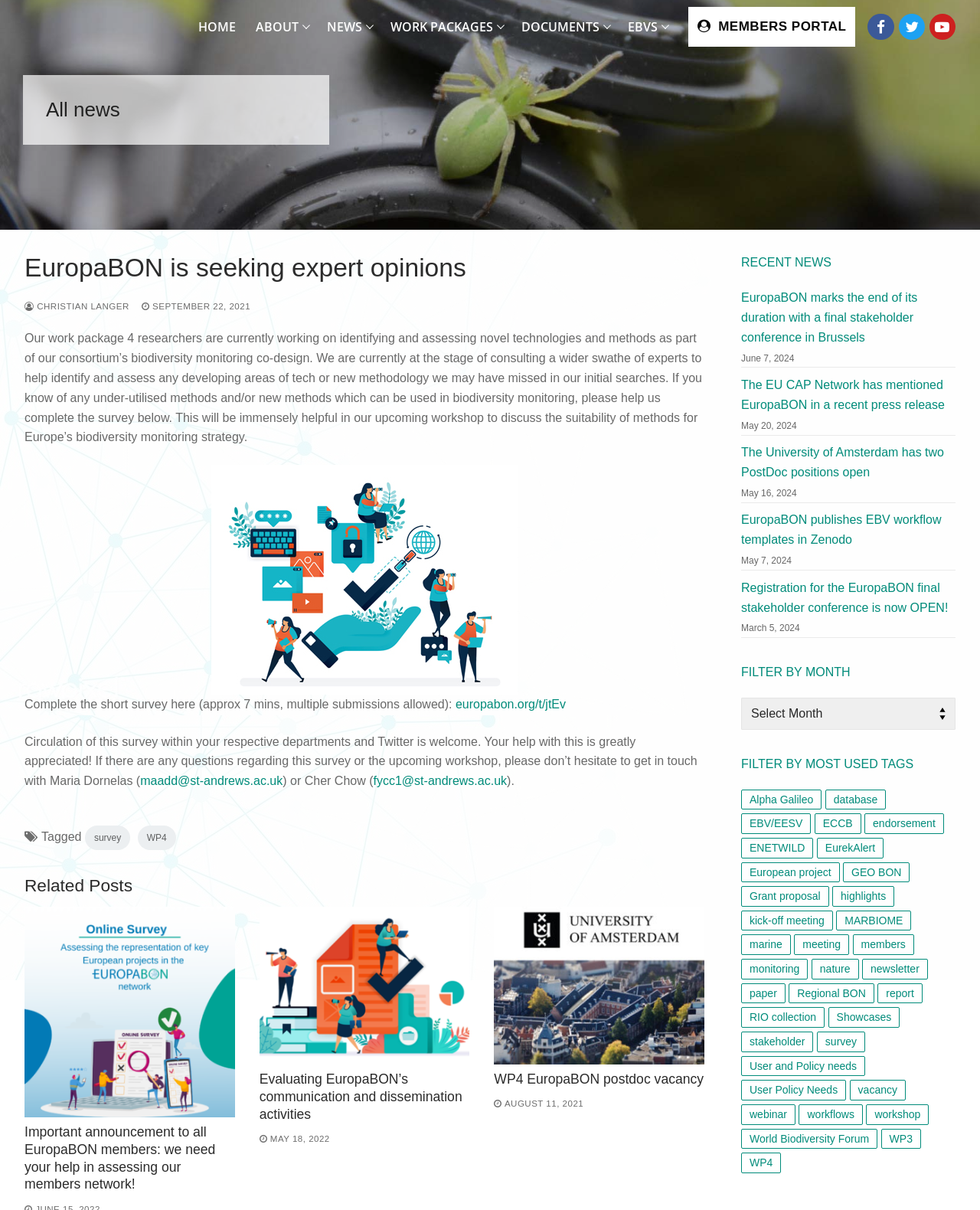Using the format (top-left x, top-left y, bottom-right x, bottom-right y), and given the element description, identify the bounding box coordinates within the screenshot: aria-label="YouTube"

[0.948, 0.011, 0.975, 0.033]